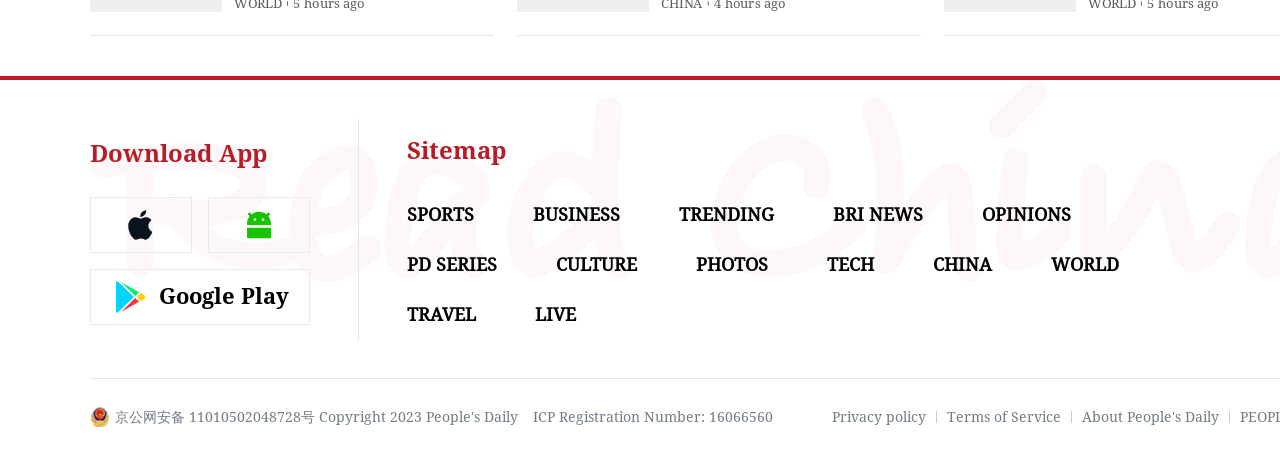Find and specify the bounding box coordinates that correspond to the clickable region for the instruction: "Check the sitemap".

[0.318, 0.298, 0.395, 0.359]